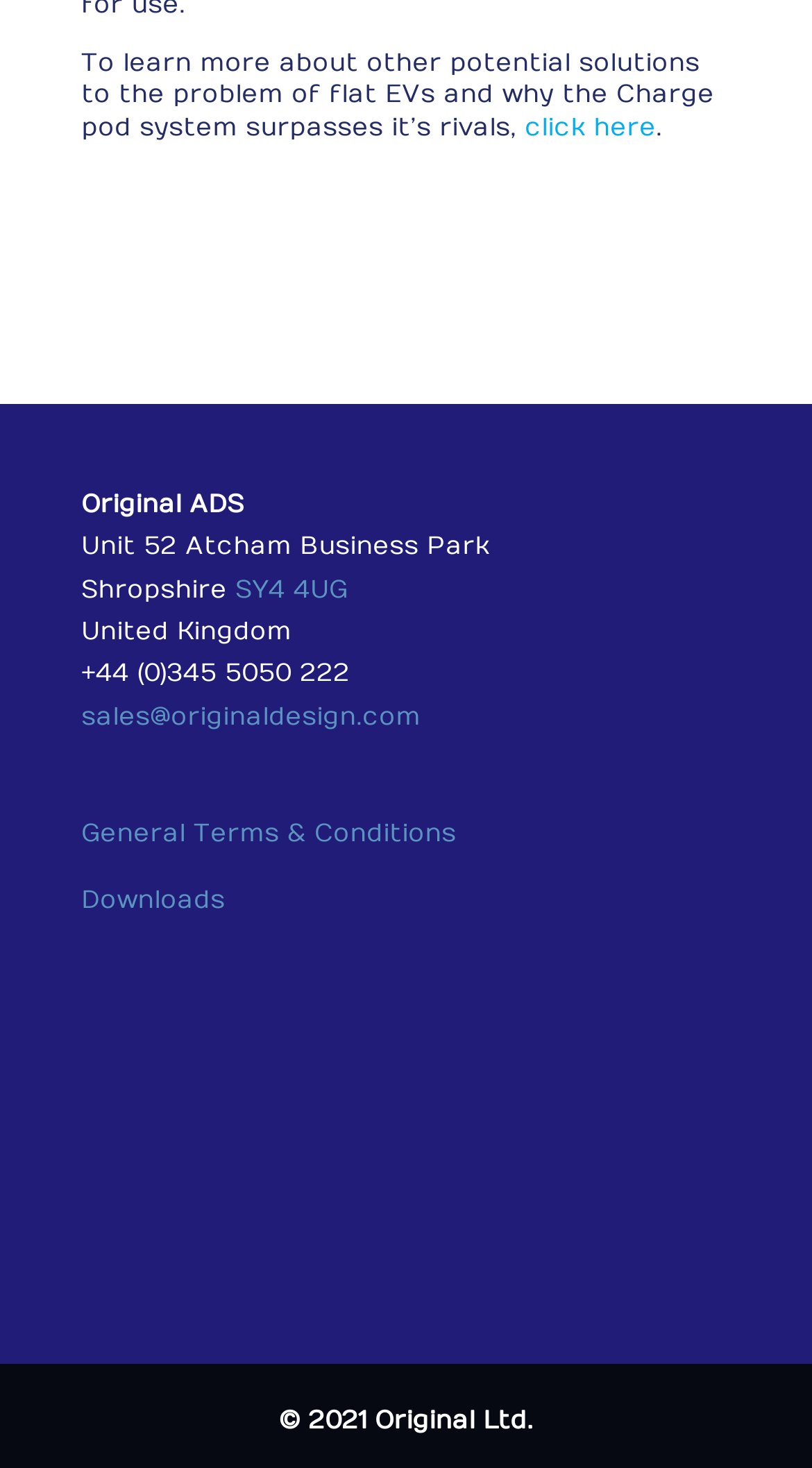Answer briefly with one word or phrase:
What is the email address?

sales@originaldesign.com